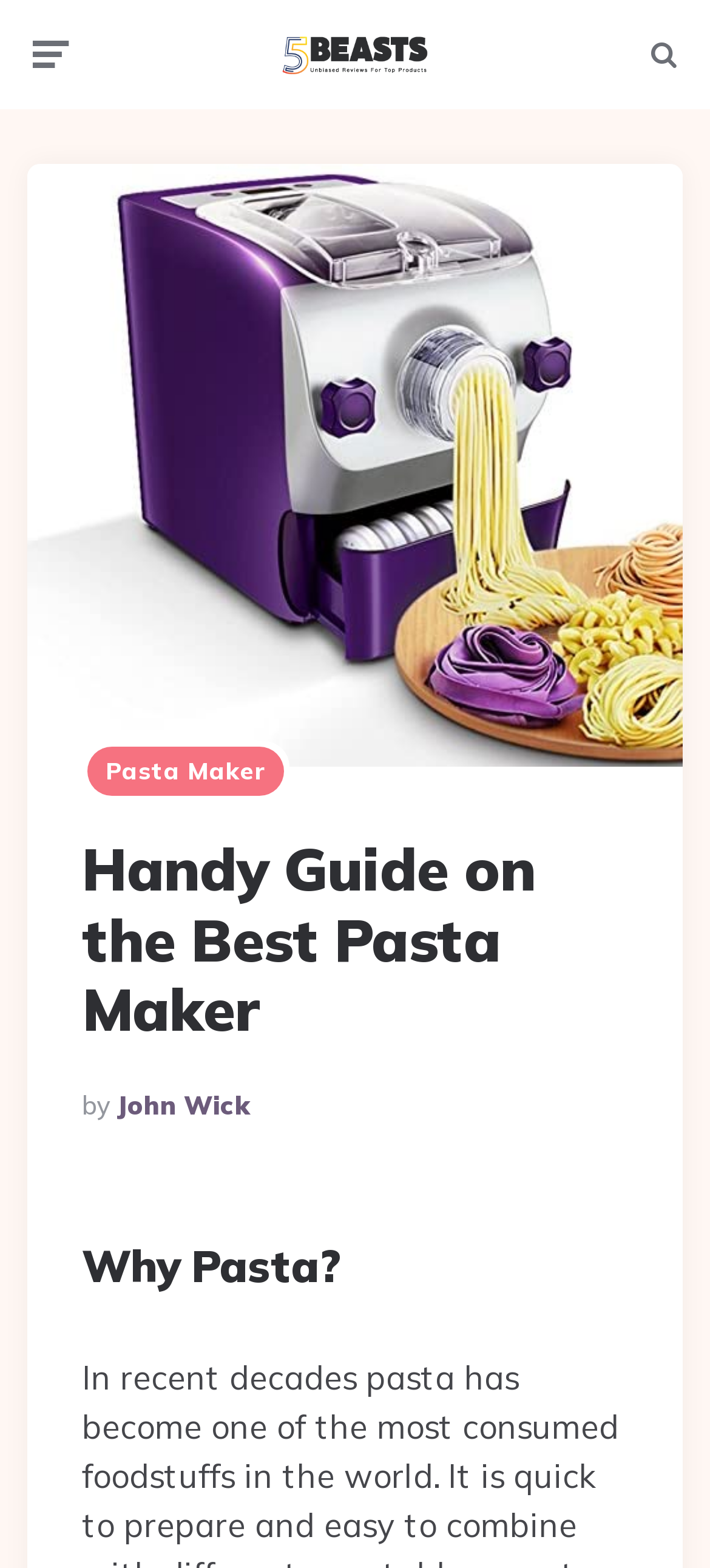What is the author of the article?
Provide a thorough and detailed answer to the question.

I found the author's name by looking at the section that says 'Posted By' and then finding the link next to it, which is 'John Wick'.